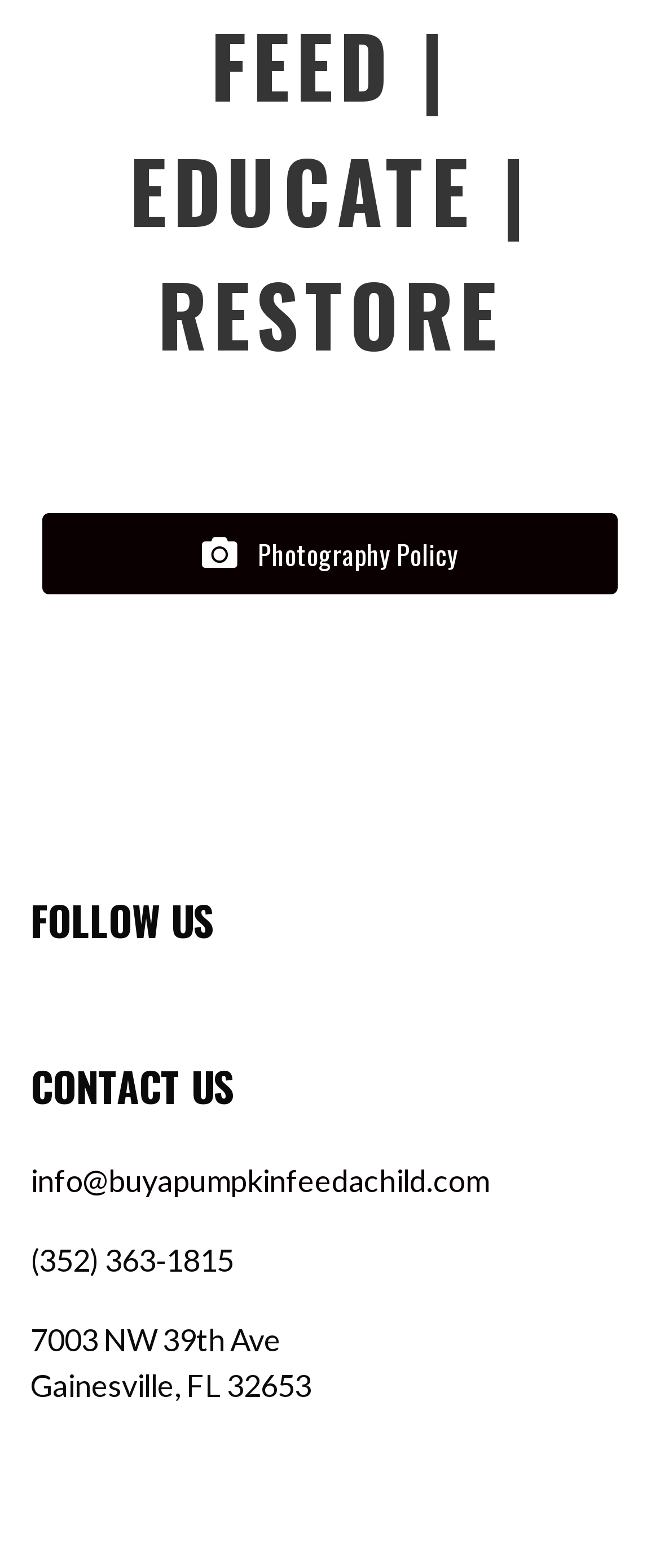What is the phone number of the organization?
Based on the image, answer the question in a detailed manner.

The phone number can be found in the 'CONTACT US' section, which is located below the 'FOLLOW US' section. The phone number is provided as a static text.